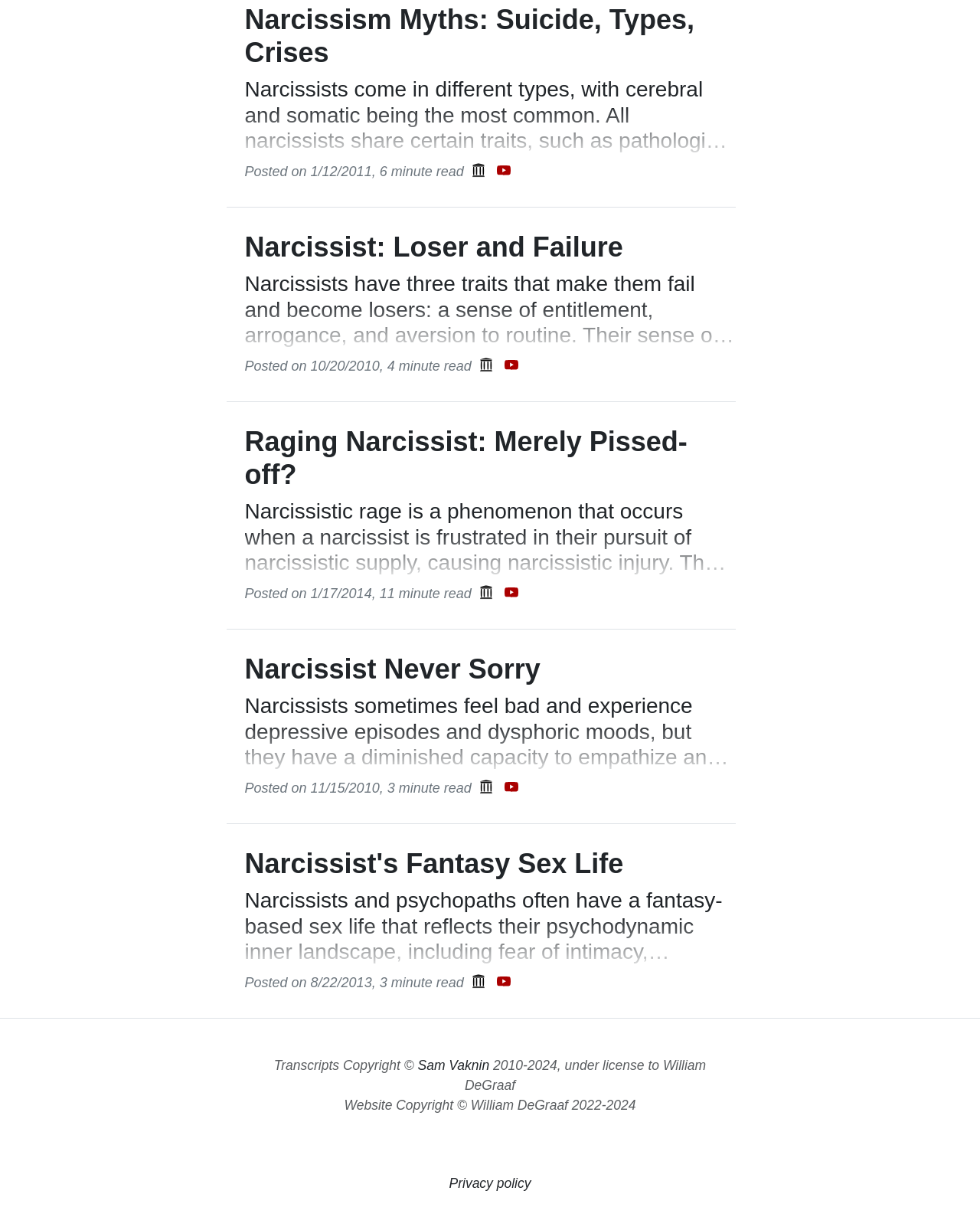Provide a single word or phrase to answer the given question: 
What is the orientation of the separators on the webpage?

Horizontal